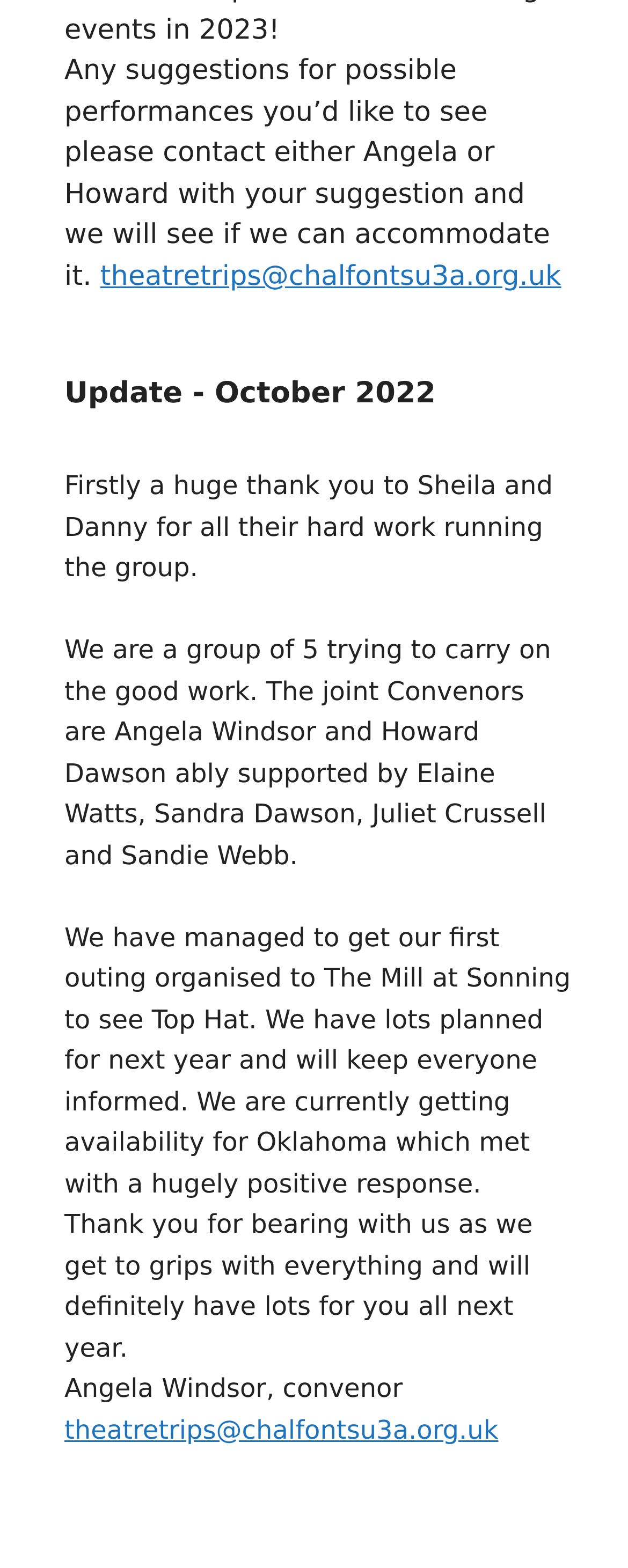Respond to the question below with a single word or phrase:
How many people are currently running the group?

5